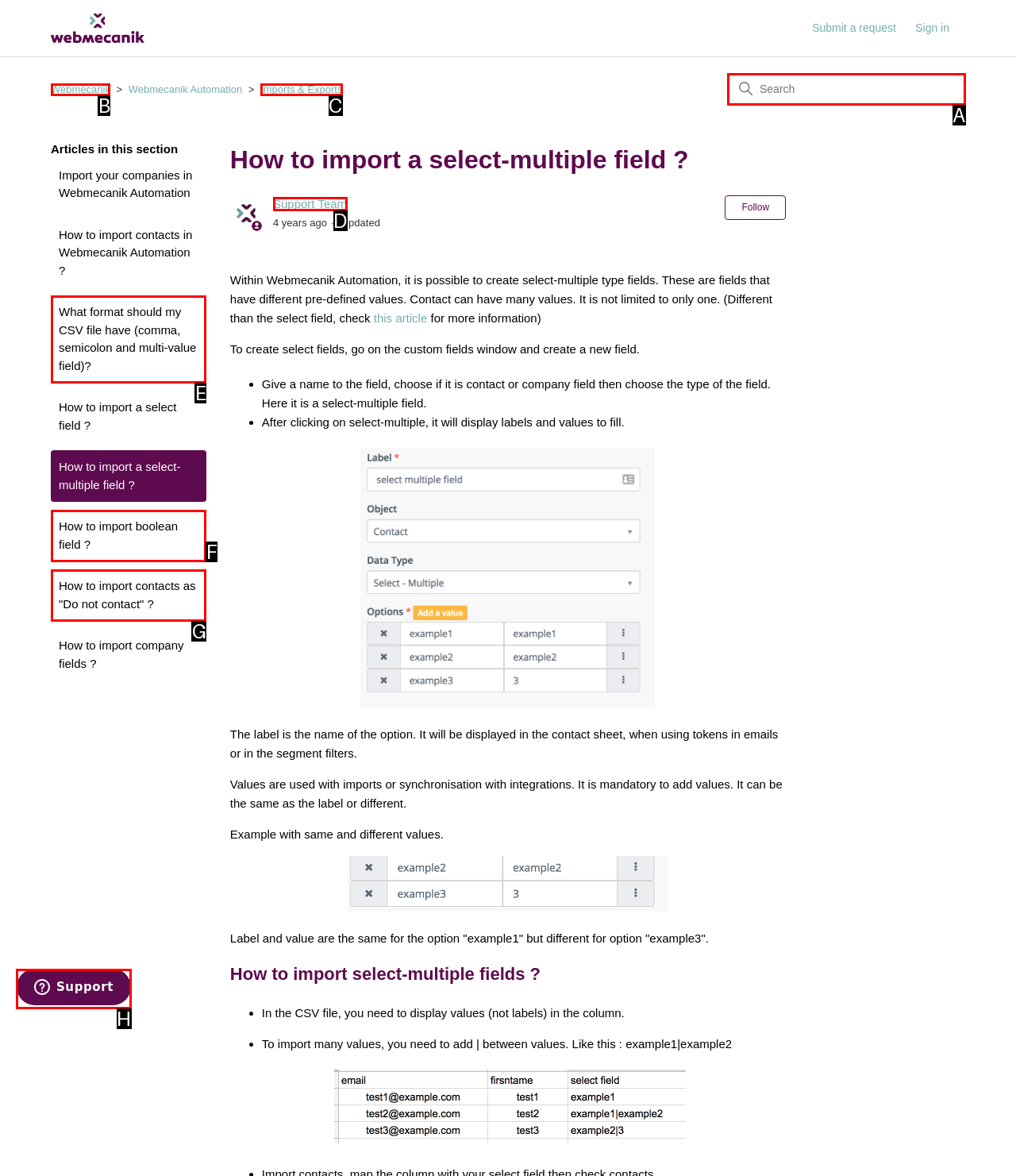Select the option that corresponds to the description: Support Team
Respond with the letter of the matching choice from the options provided.

D